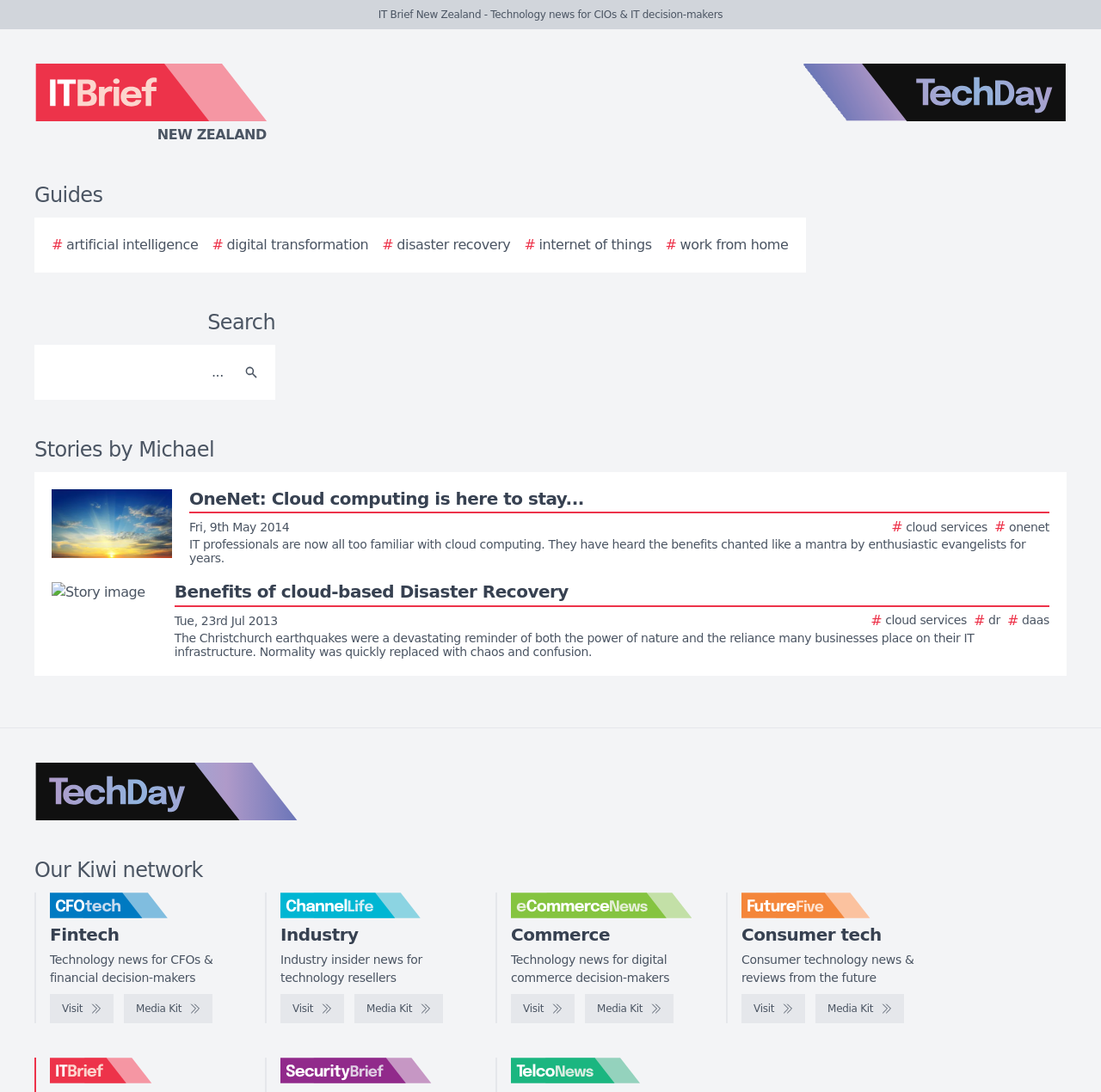Please determine the bounding box coordinates of the element's region to click for the following instruction: "Search for stories".

[0.038, 0.322, 0.212, 0.36]